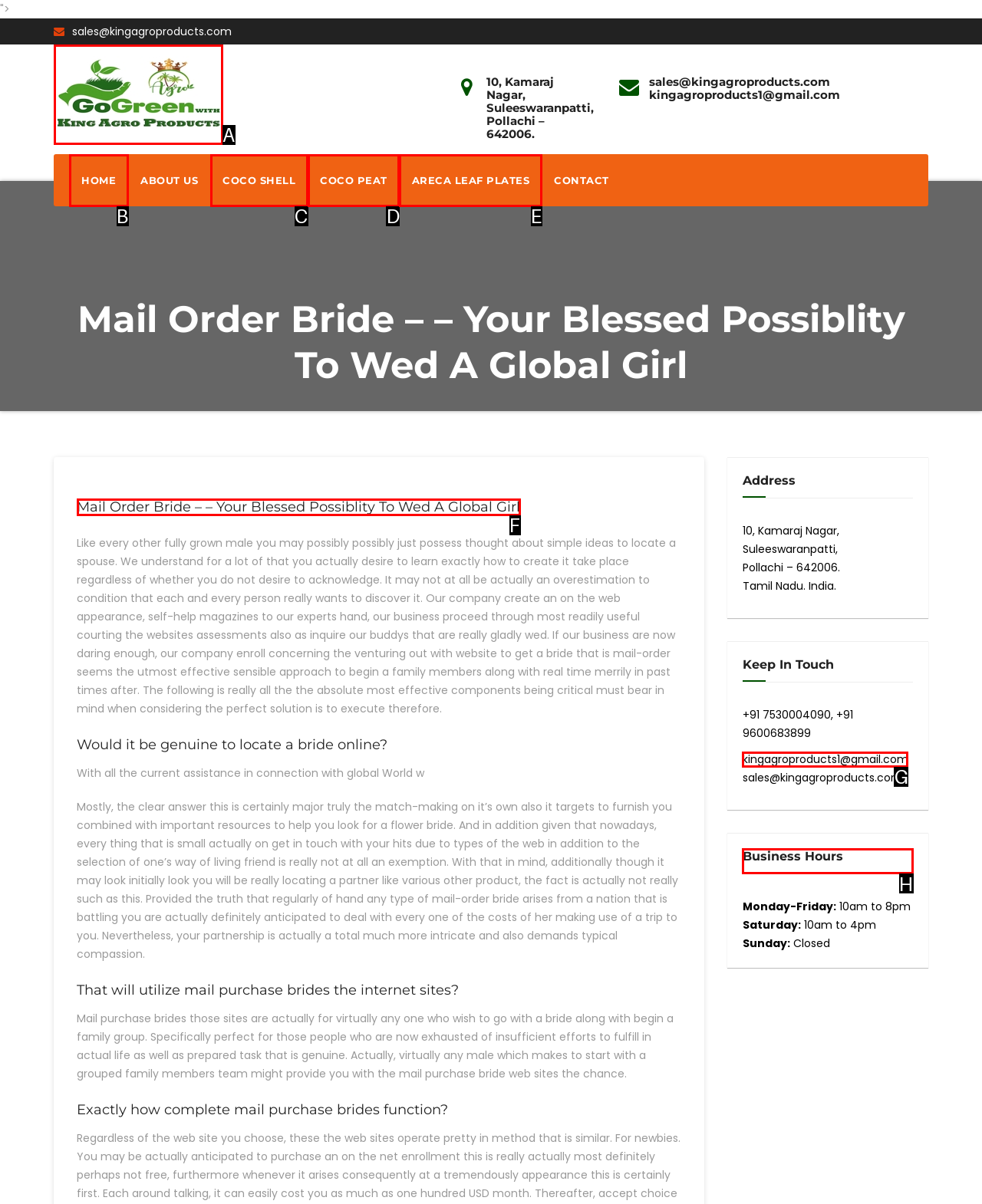Determine which option you need to click to execute the following task: Check the 'Business Hours'. Provide your answer as a single letter.

H